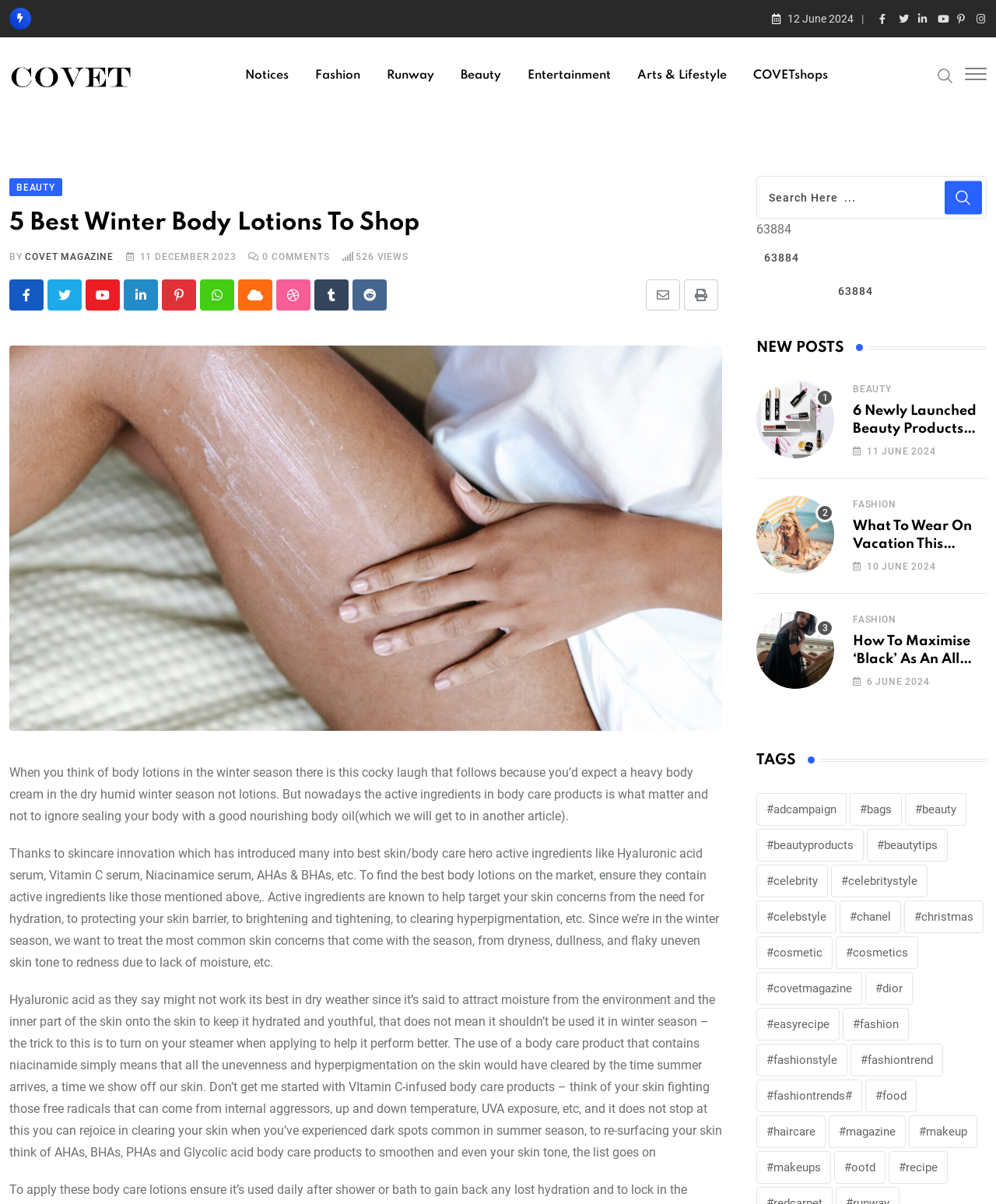Give a one-word or short phrase answer to the question: 
What is the recommended way to use Hyaluronic acid in dry weather?

turn on steamer when applying